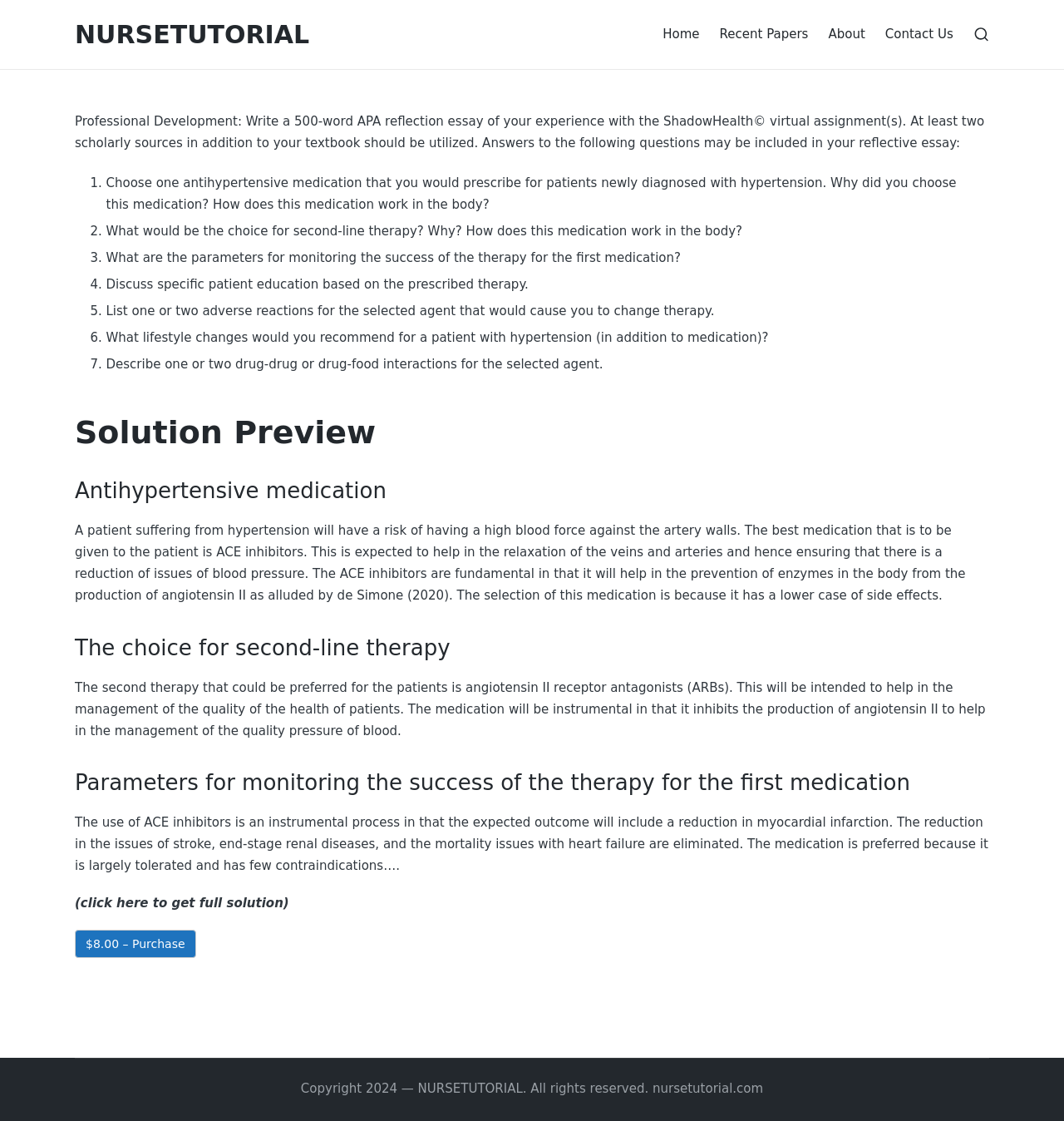What is the cost of purchasing the full solution?
Your answer should be a single word or phrase derived from the screenshot.

$8.00